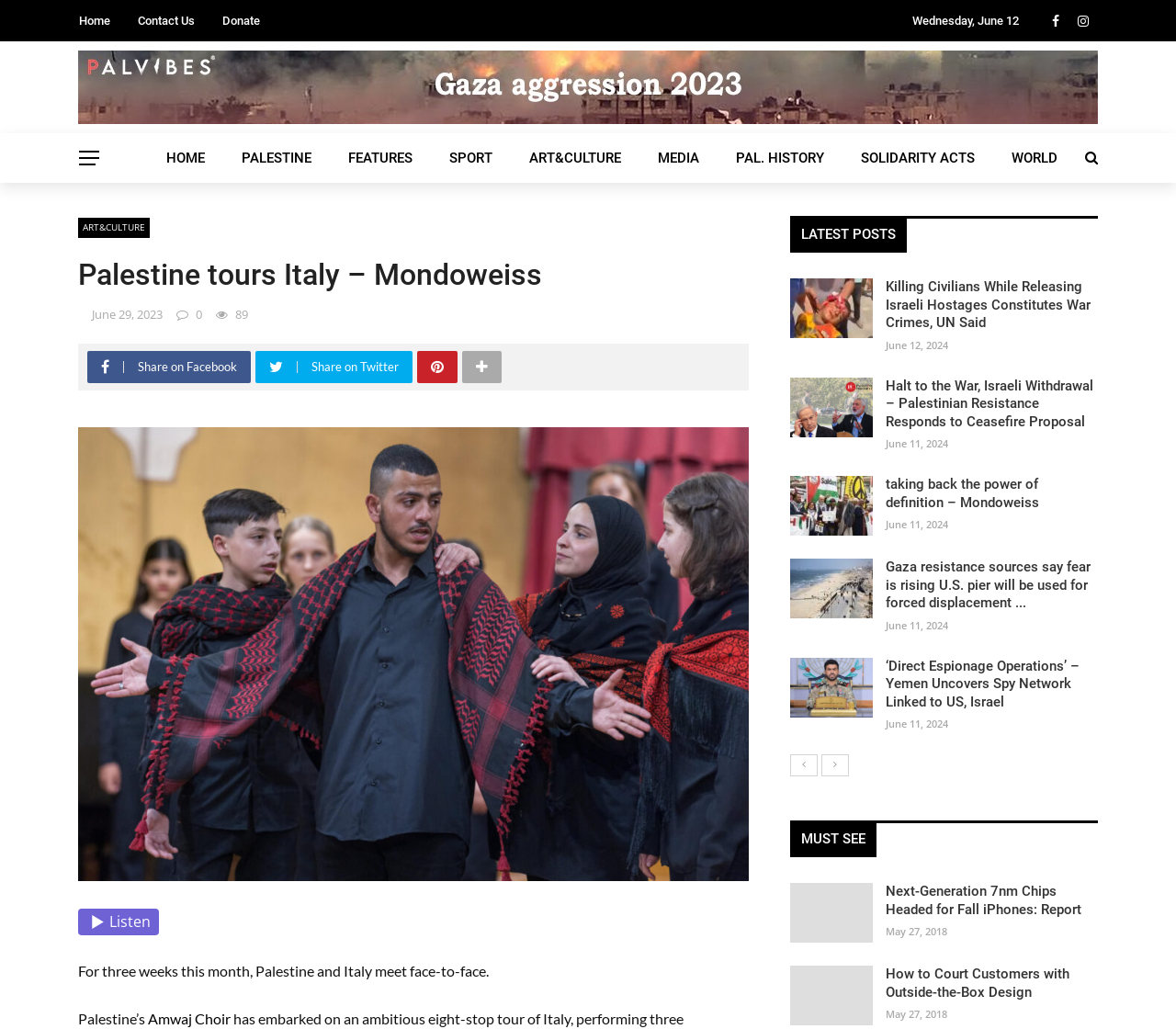Using the element description: "Art&culture", determine the bounding box coordinates for the specified UI element. The coordinates should be four float numbers between 0 and 1, [left, top, right, bottom].

[0.066, 0.212, 0.127, 0.231]